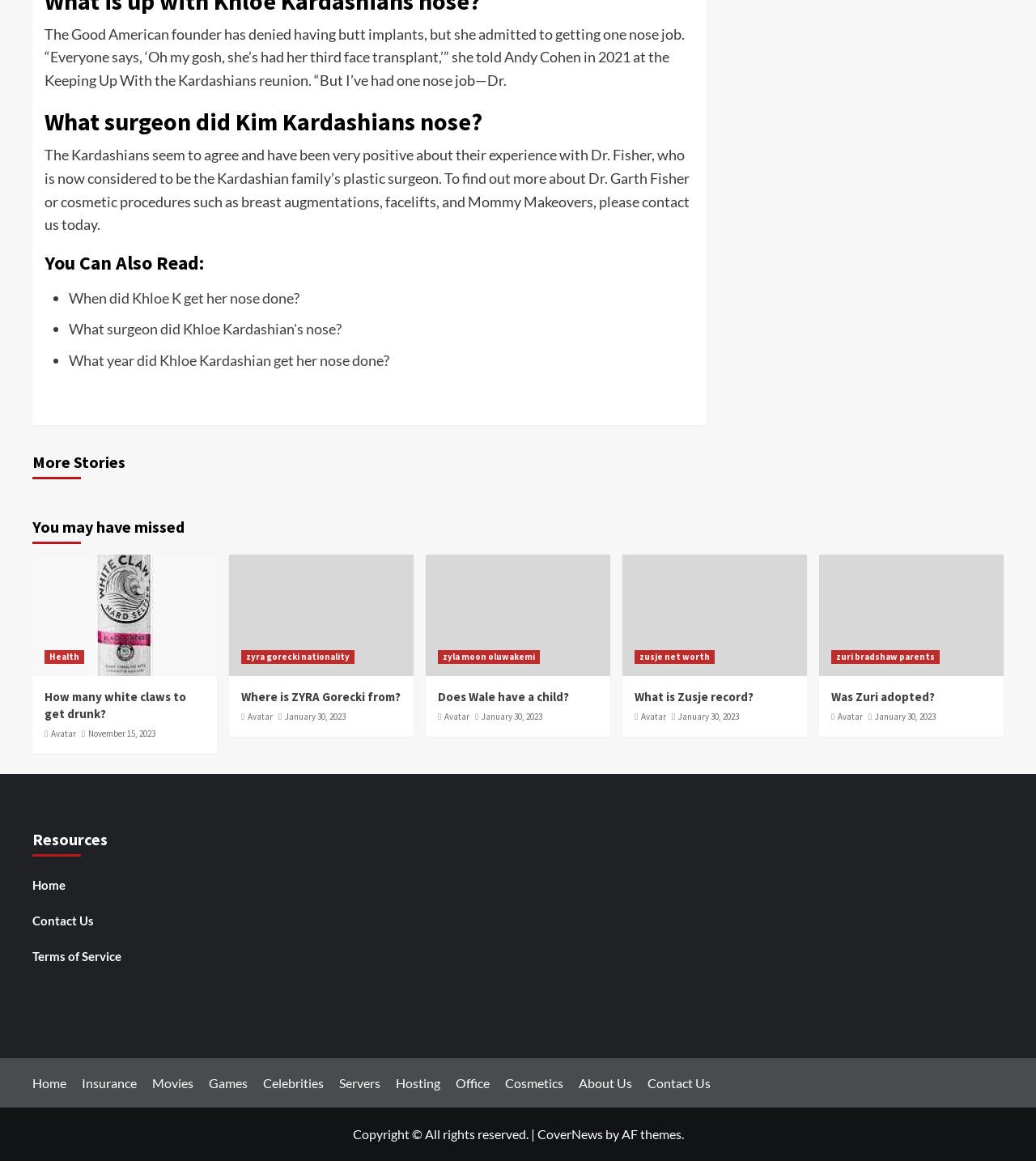Identify the bounding box for the given UI element using the description provided. Coordinates should be in the format (top-left x, top-left y, bottom-right x, bottom-right y) and must be between 0 and 1. Here is the description: January 30, 2023

[0.465, 0.612, 0.523, 0.622]